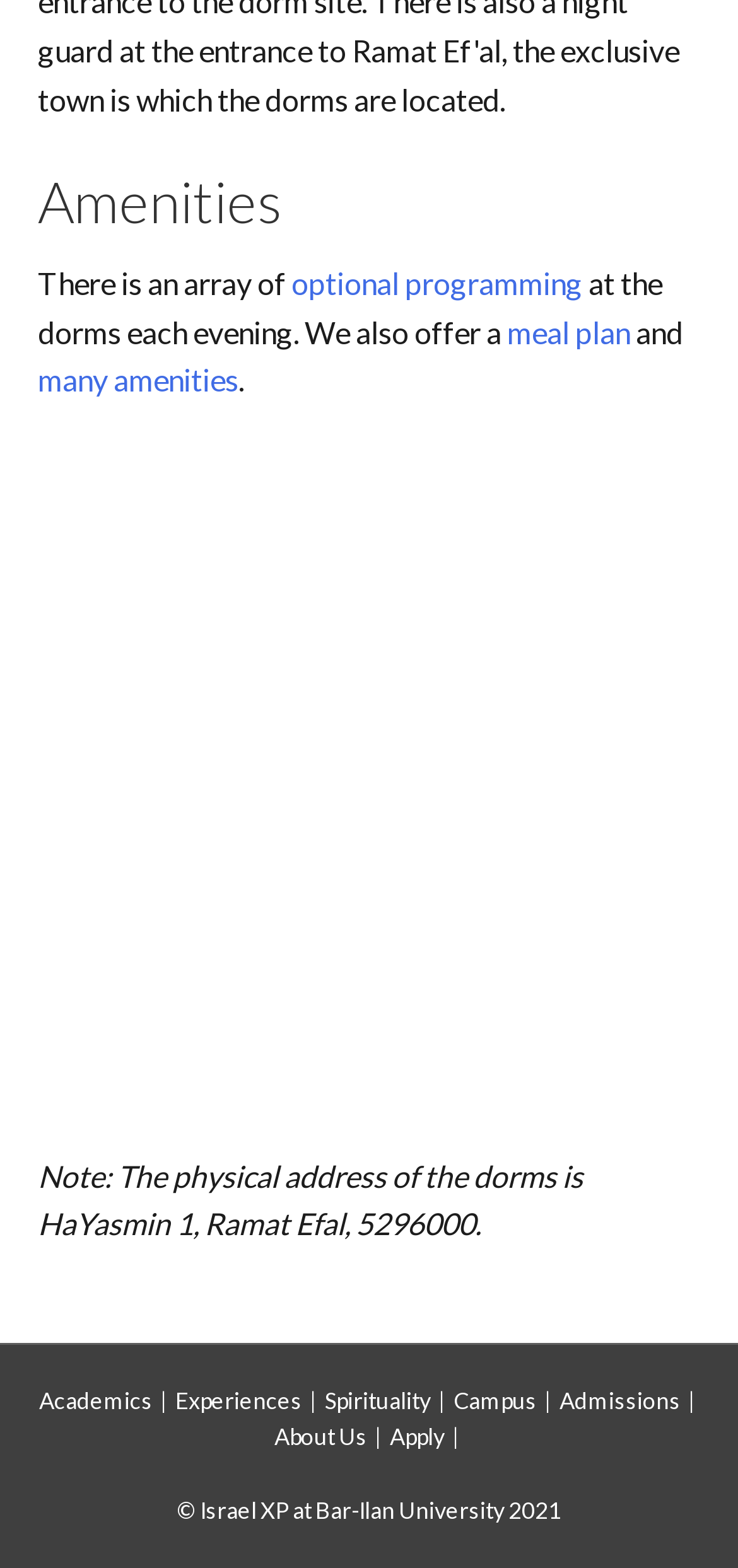Please identify the bounding box coordinates of the element's region that needs to be clicked to fulfill the following instruction: "click on optional programming". The bounding box coordinates should consist of four float numbers between 0 and 1, i.e., [left, top, right, bottom].

[0.395, 0.169, 0.79, 0.192]